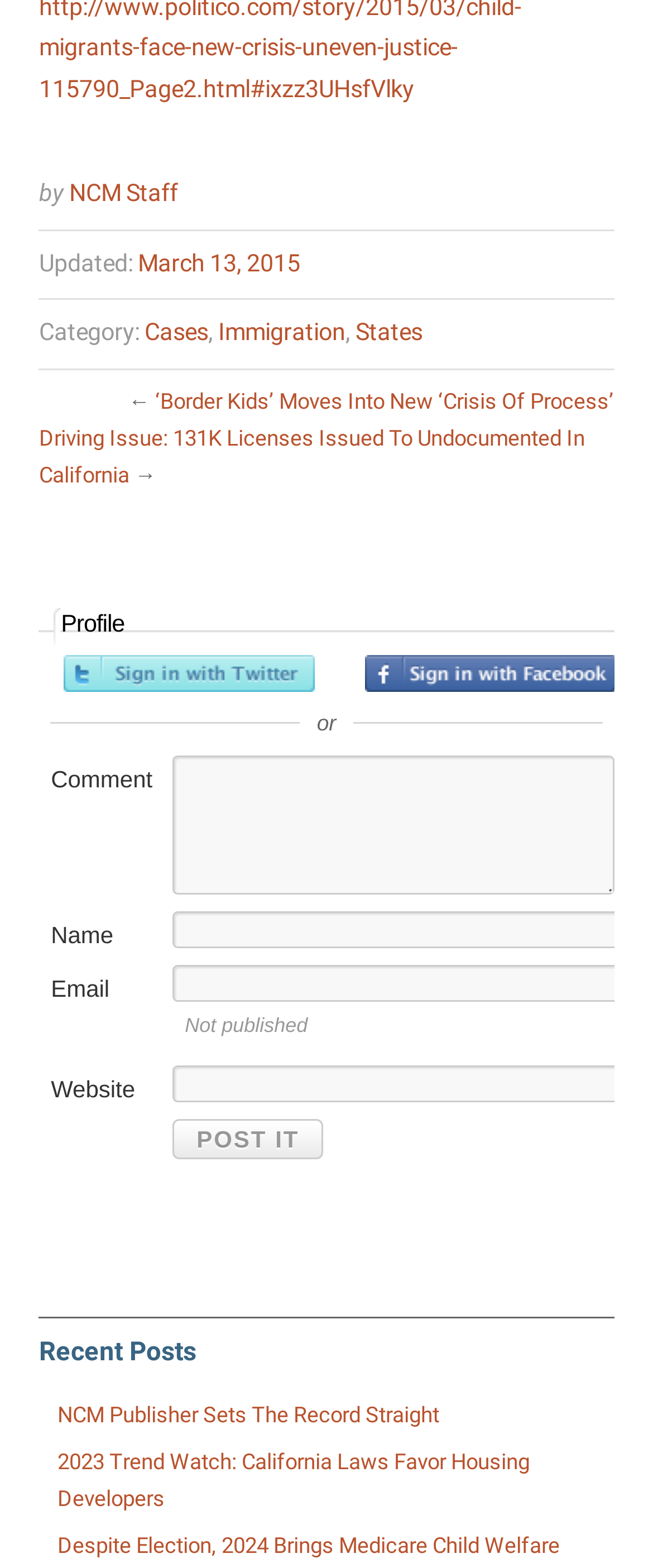Identify the bounding box coordinates of the area that should be clicked in order to complete the given instruction: "Read the article 'Border Kids’ Moves Into New ‘Crisis Of Process’". The bounding box coordinates should be four float numbers between 0 and 1, i.e., [left, top, right, bottom].

[0.237, 0.247, 0.94, 0.263]